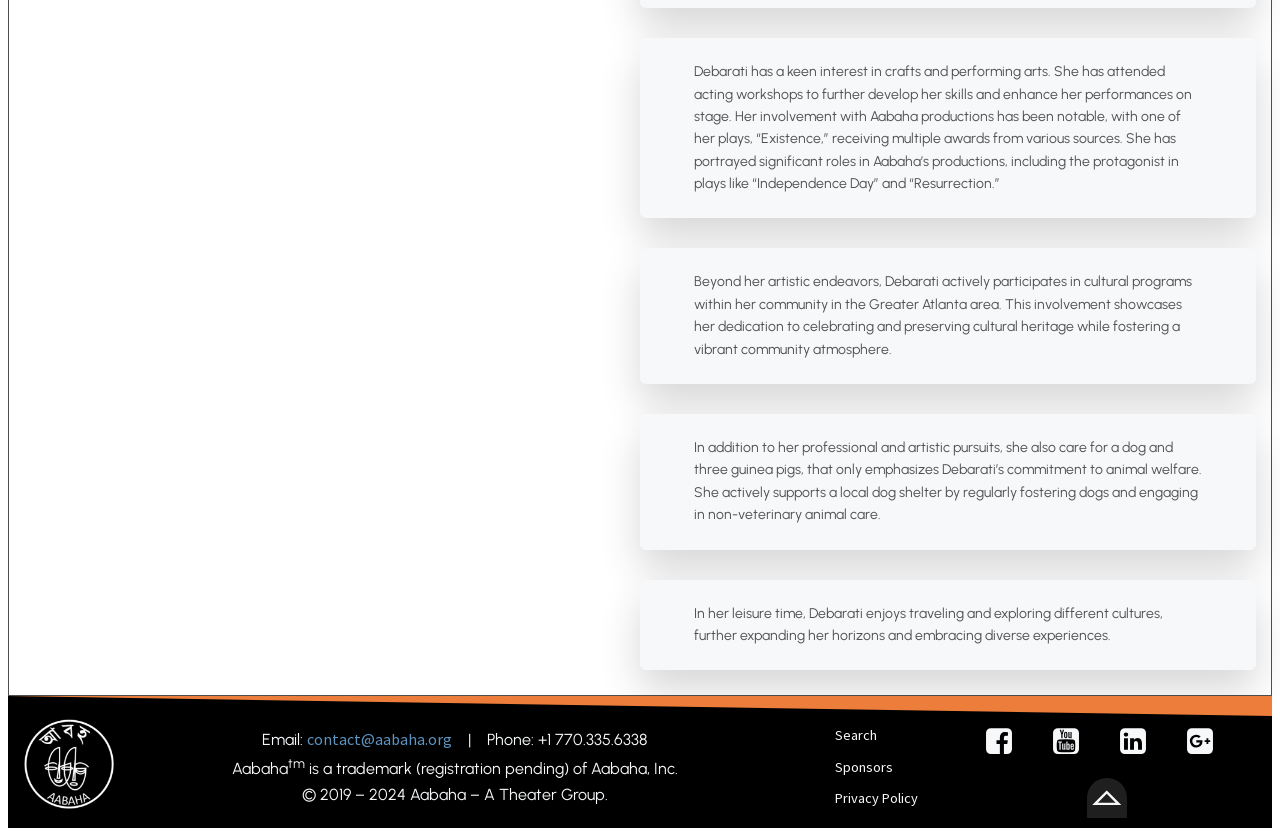Determine the bounding box for the described UI element: "Privacy Policy".

[0.645, 0.937, 0.725, 0.975]